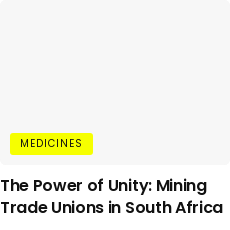Describe all significant details and elements found in the image.

The image features a bold and engaging title, "The Power of Unity: Mining Trade Unions in South Africa," emphasizing the strength and solidarity of trade unions within the mining sector. Below the title, there is a prominent link labeled "MEDICINES," likely serving as a category or section title, presented in a bright yellow box to draw attention. The overall aesthetics of the image suggest a focus on conveying crucial information relevant to the mining industry and its labor movements in South Africa. This context addresses the importance of unity among workers, particularly in sectors that are foundational to the country's economy.